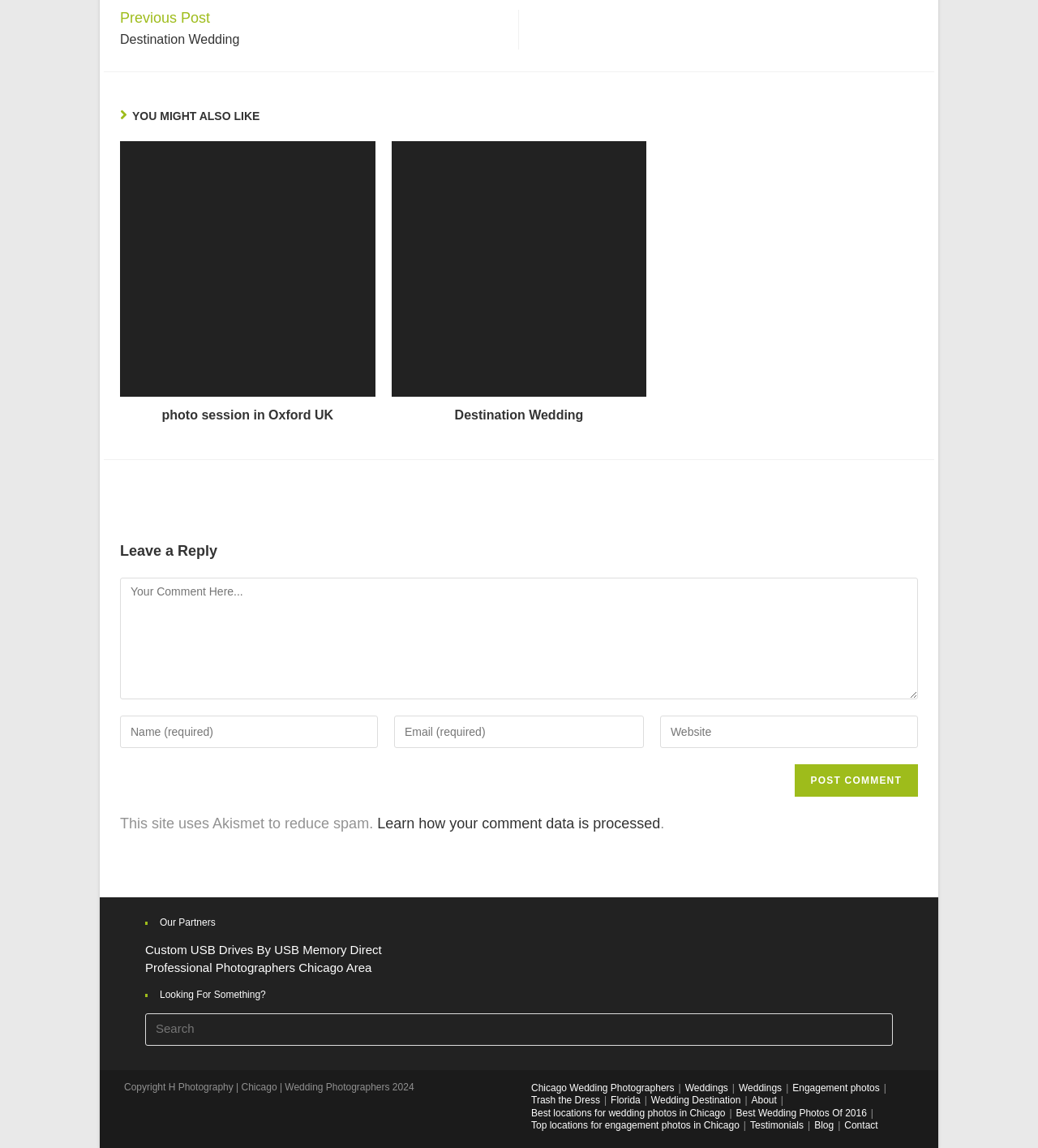Find the bounding box coordinates for the element that must be clicked to complete the instruction: "Click on 'Previous Post Destination Wedding'". The coordinates should be four float numbers between 0 and 1, indicated as [left, top, right, bottom].

[0.116, 0.008, 0.484, 0.043]